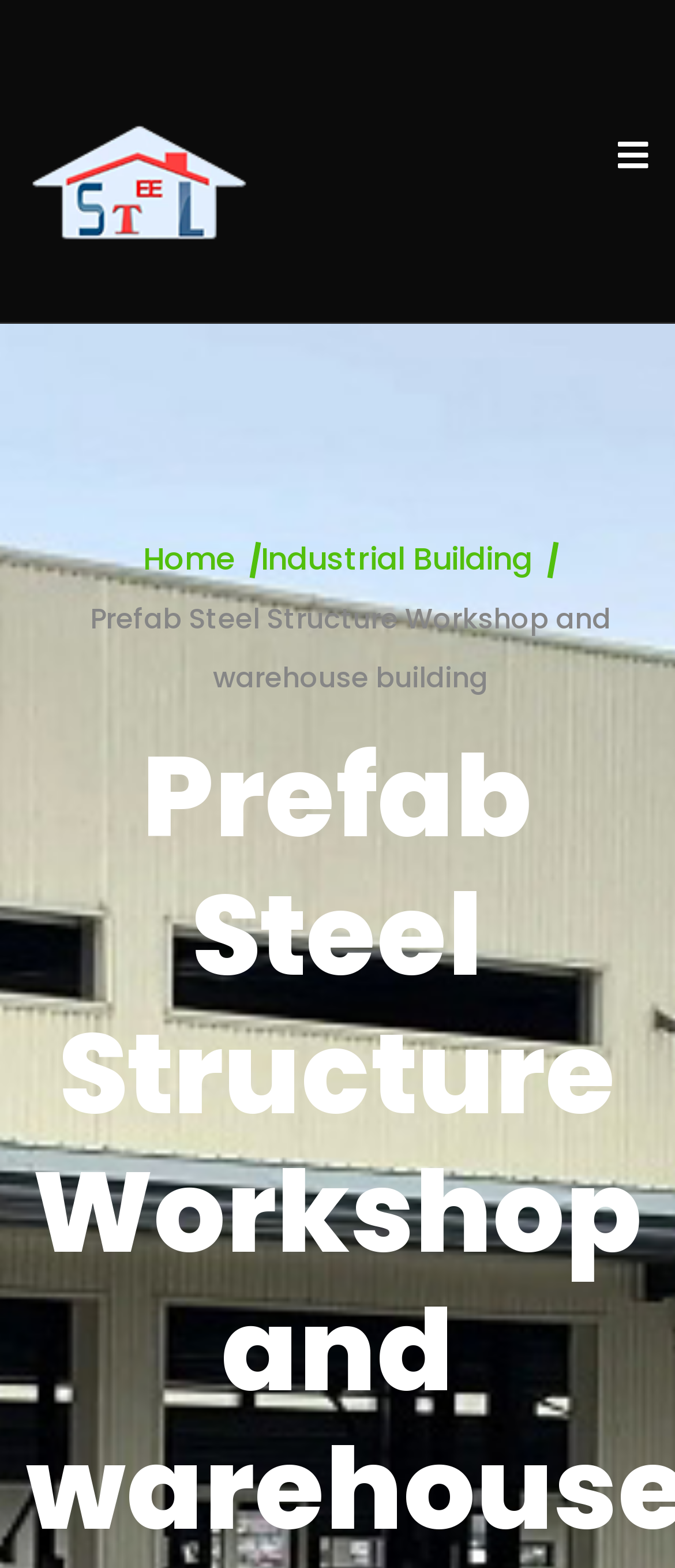Using floating point numbers between 0 and 1, provide the bounding box coordinates in the format (top-left x, top-left y, bottom-right x, bottom-right y). Locate the UI element described here: alt="Awesome Image"

[0.038, 0.077, 0.372, 0.166]